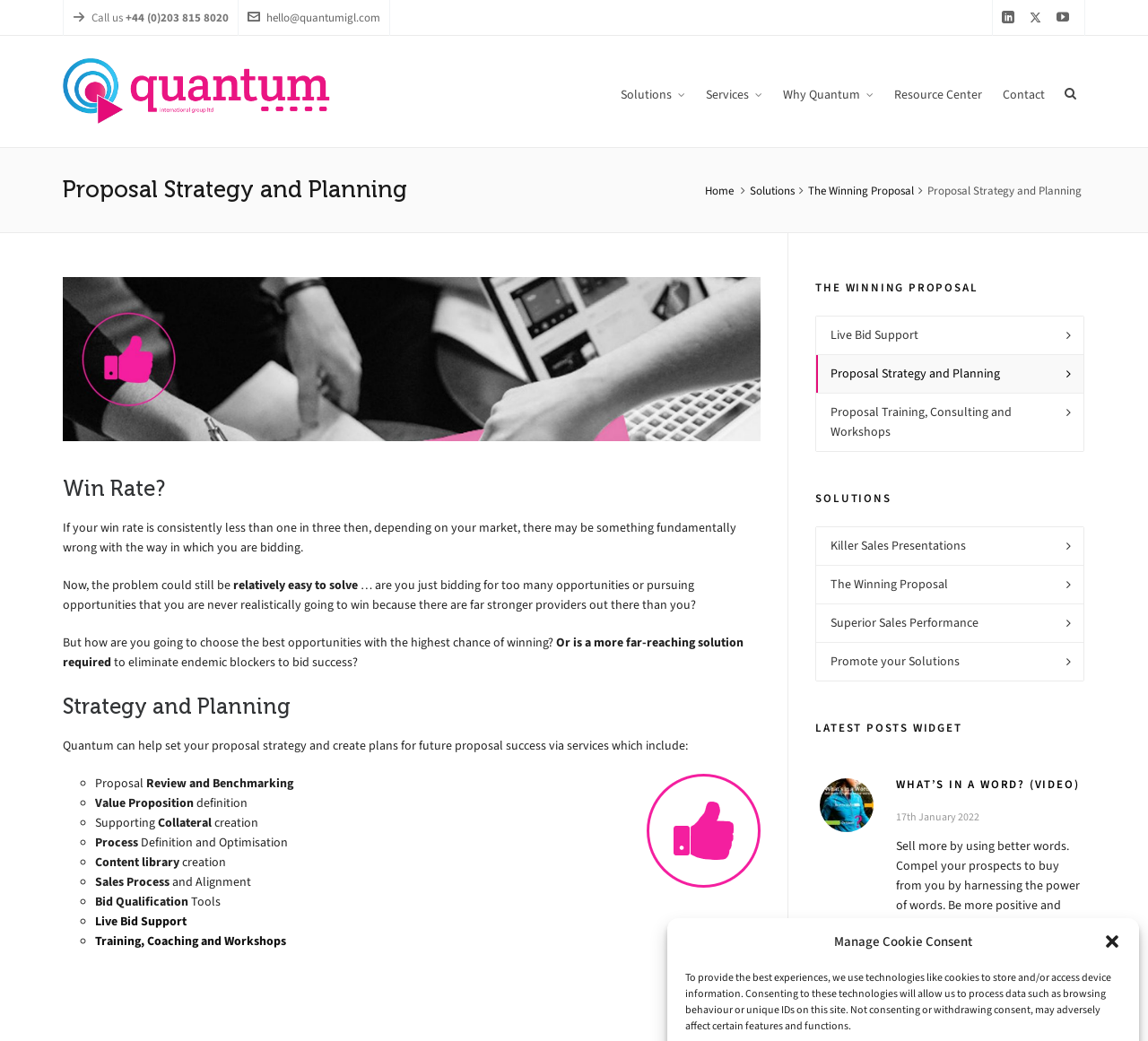Generate a comprehensive caption for the webpage you are viewing.

The webpage is about Proposal Strategy and Planning services offered by Quantum. At the top right corner, there is a "close-dialog" button. Below it, there is a notification about the use of cookies and technologies to store and access device information.

On the top left, there is a "Call us" button with a phone number "+44 (0)203 815 8020" next to it. Below it, there is an email address "hello@quantumigl.com" and a few social media links. The company logo "Quantum" is also located at the top left, with a navigation menu below it, including links to "Solutions", "Services", "Why Quantum", "Resource Center", and "Contact".

The main content of the webpage is divided into several sections. The first section has a heading "Proposal Strategy and Planning" and a brief introduction to the service. Below it, there is a figure with an image.

The next section has a heading "Win Rate?" and discusses the importance of winning proposals. It is followed by a section with a heading "Strategy and Planning" that explains how Quantum can help with proposal strategy and planning.

The following section lists the services offered by Quantum, including proposal review and benchmarking, value proposition definition, supporting collateral creation, process definition and optimization, content library creation, sales process and alignment, bid qualification tools, live bid support, and training, coaching, and workshops.

On the right side of the webpage, there are several sections with headings "THE WINNING PROPOSAL", "SOLUTIONS", and "LATEST POSTS WIDGET". The "THE WINNING PROPOSAL" section has links to live bid support, proposal strategy and planning, and proposal training, consulting, and workshops. The "SOLUTIONS" section has links to killer sales presentations, the winning proposal, superior sales performance, and promoting solutions. The "LATEST POSTS WIDGET" section has an article with a heading "WHAT’S IN A WORD? (VIDEO)" and a brief summary of the article.